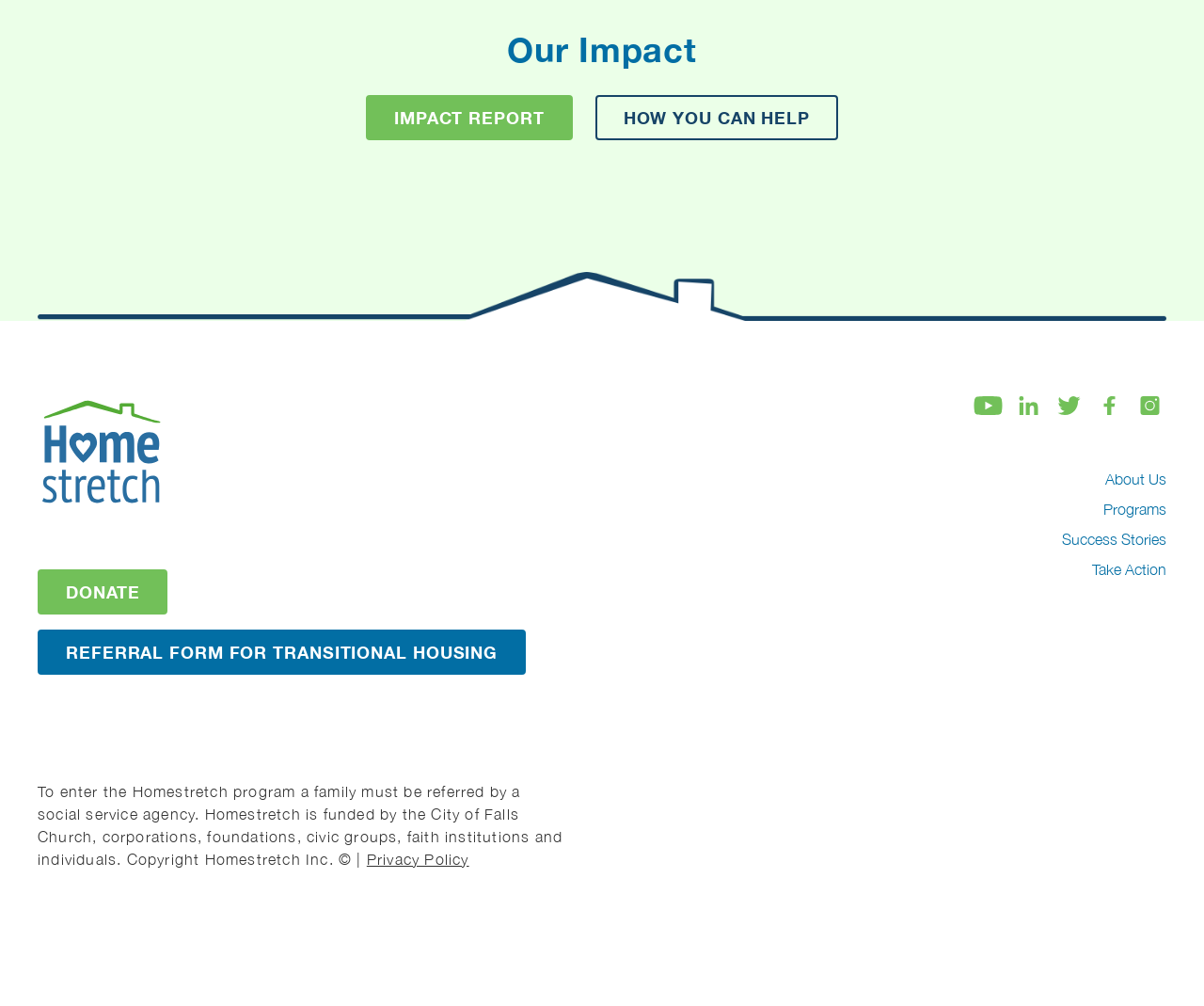Please specify the bounding box coordinates of the clickable region to carry out the following instruction: "Click on the 'DONATE' link". The coordinates should be four float numbers between 0 and 1, in the format [left, top, right, bottom].

[0.031, 0.566, 0.139, 0.61]